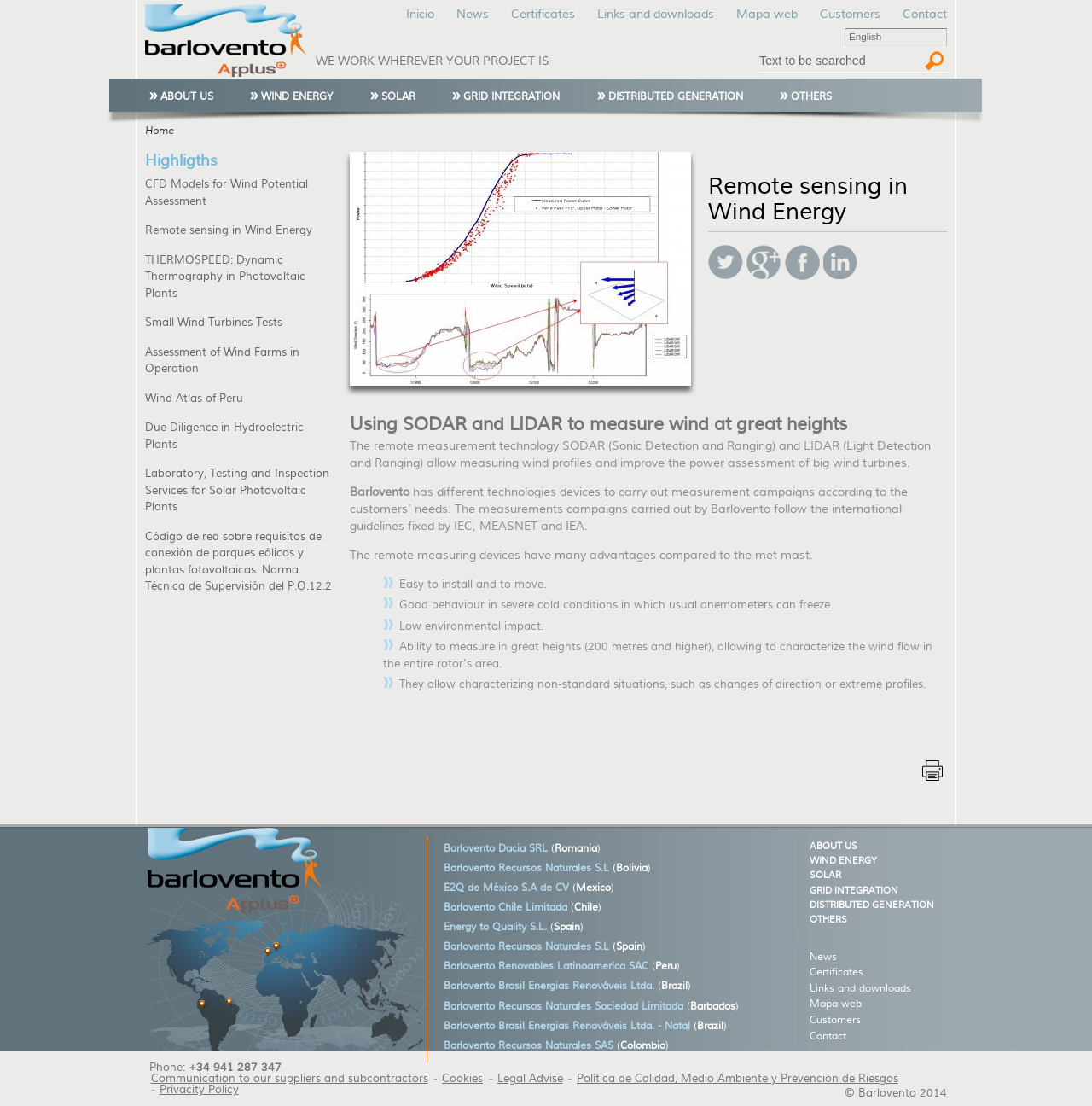Identify the bounding box for the UI element described as: "Barlovento Brasil Energias Renováveis Ltda.". Ensure the coordinates are four float numbers between 0 and 1, formatted as [left, top, right, bottom].

[0.406, 0.885, 0.599, 0.898]